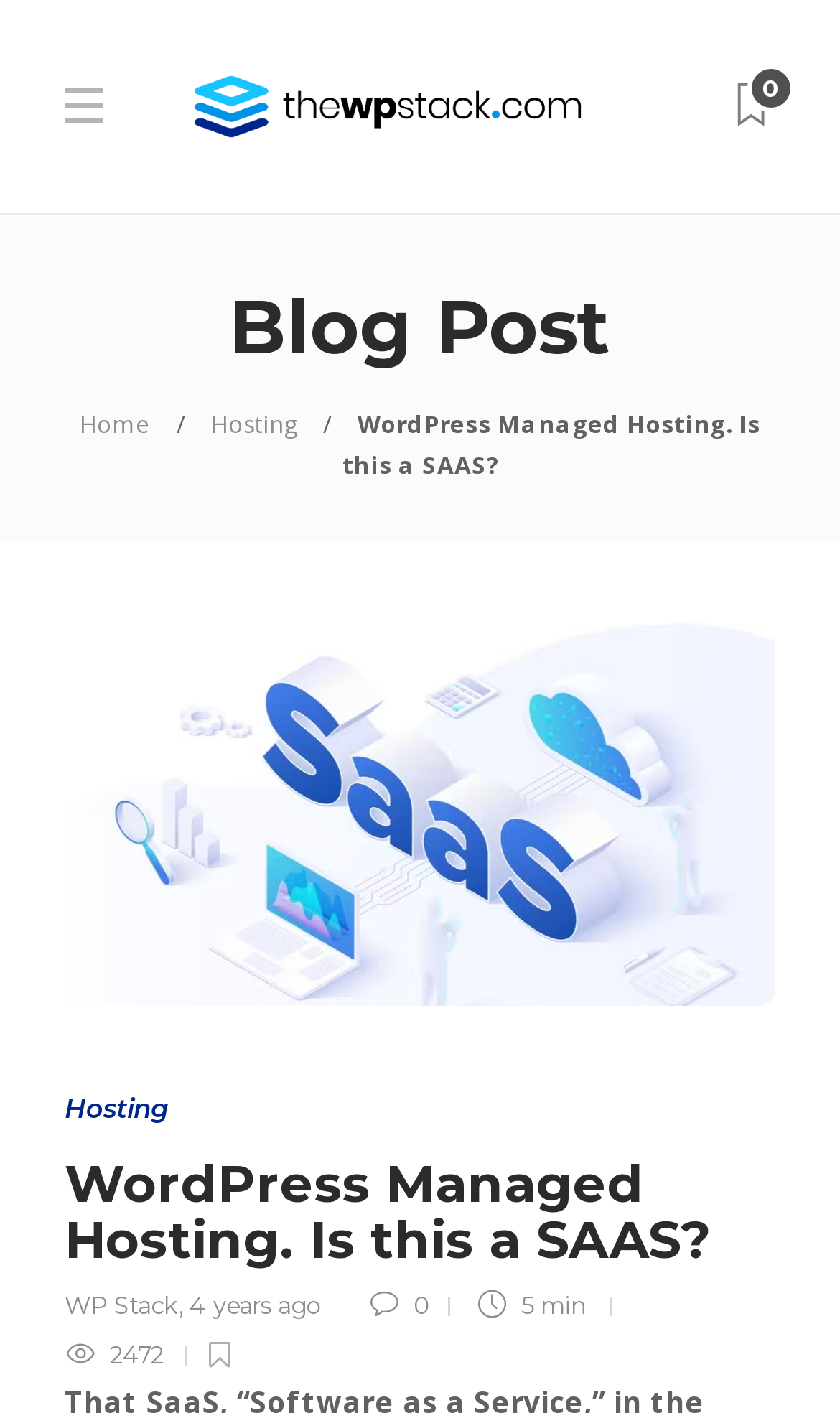Please identify the bounding box coordinates of the region to click in order to complete the task: "Go to the Home page". The coordinates must be four float numbers between 0 and 1, specified as [left, top, right, bottom].

[0.095, 0.288, 0.179, 0.311]